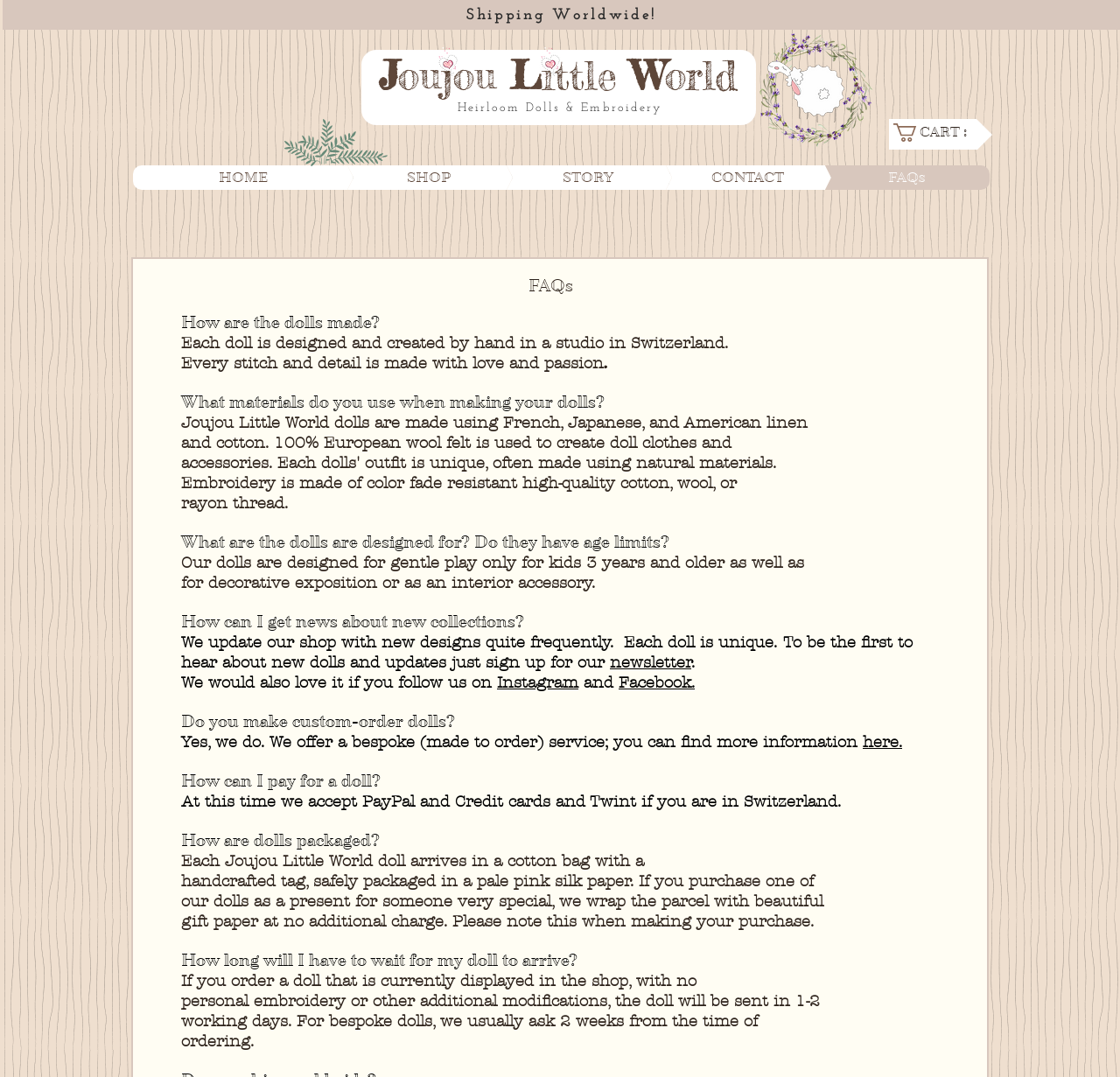Can you determine the bounding box coordinates of the area that needs to be clicked to fulfill the following instruction: "Click on the 'here' link"?

[0.77, 0.681, 0.805, 0.698]